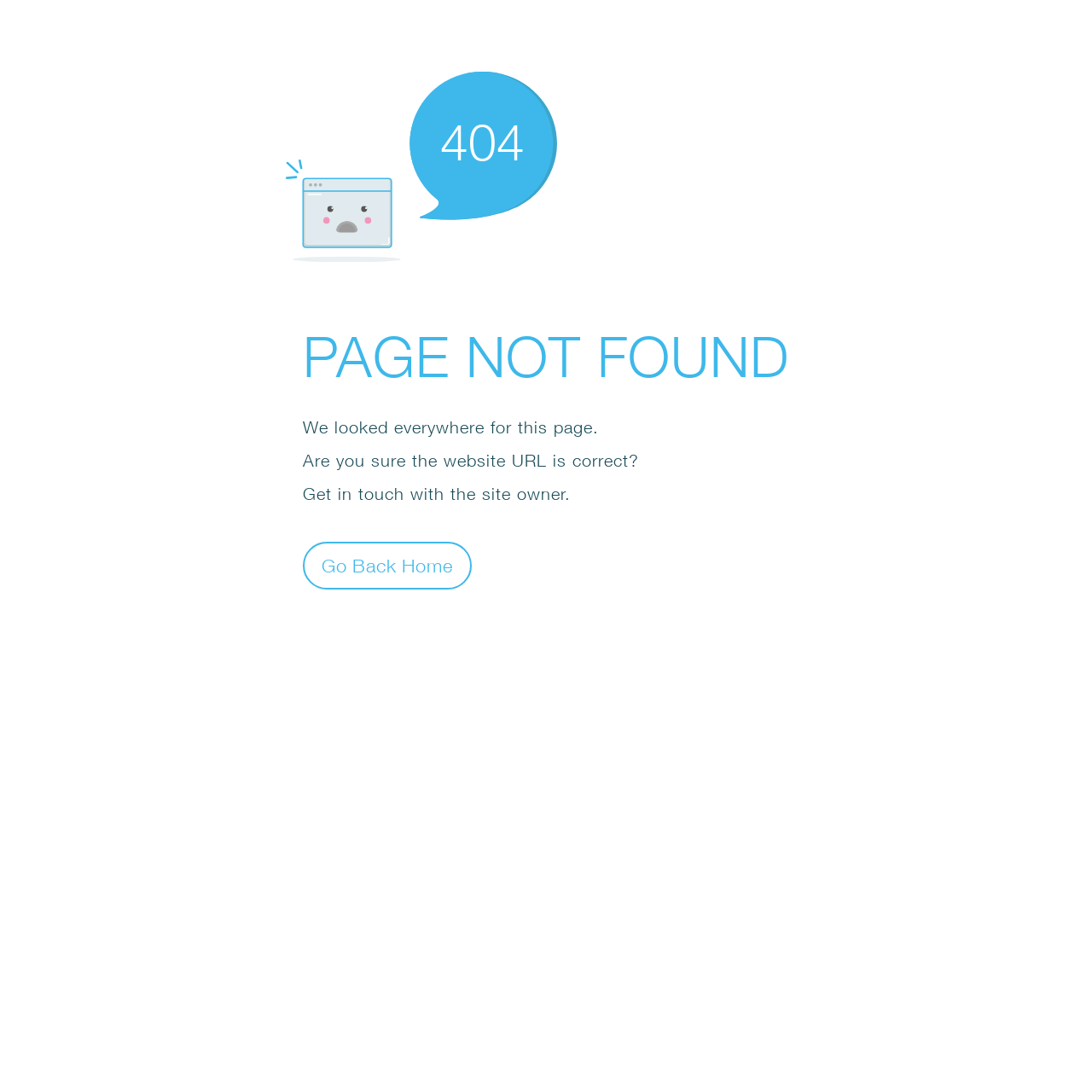Based on the image, provide a detailed response to the question:
Why is the page not found according to the website?

One of the static text elements asks 'Are you sure the website URL is correct?', implying that the website thinks the URL might be incorrect, which is why the page is not found.